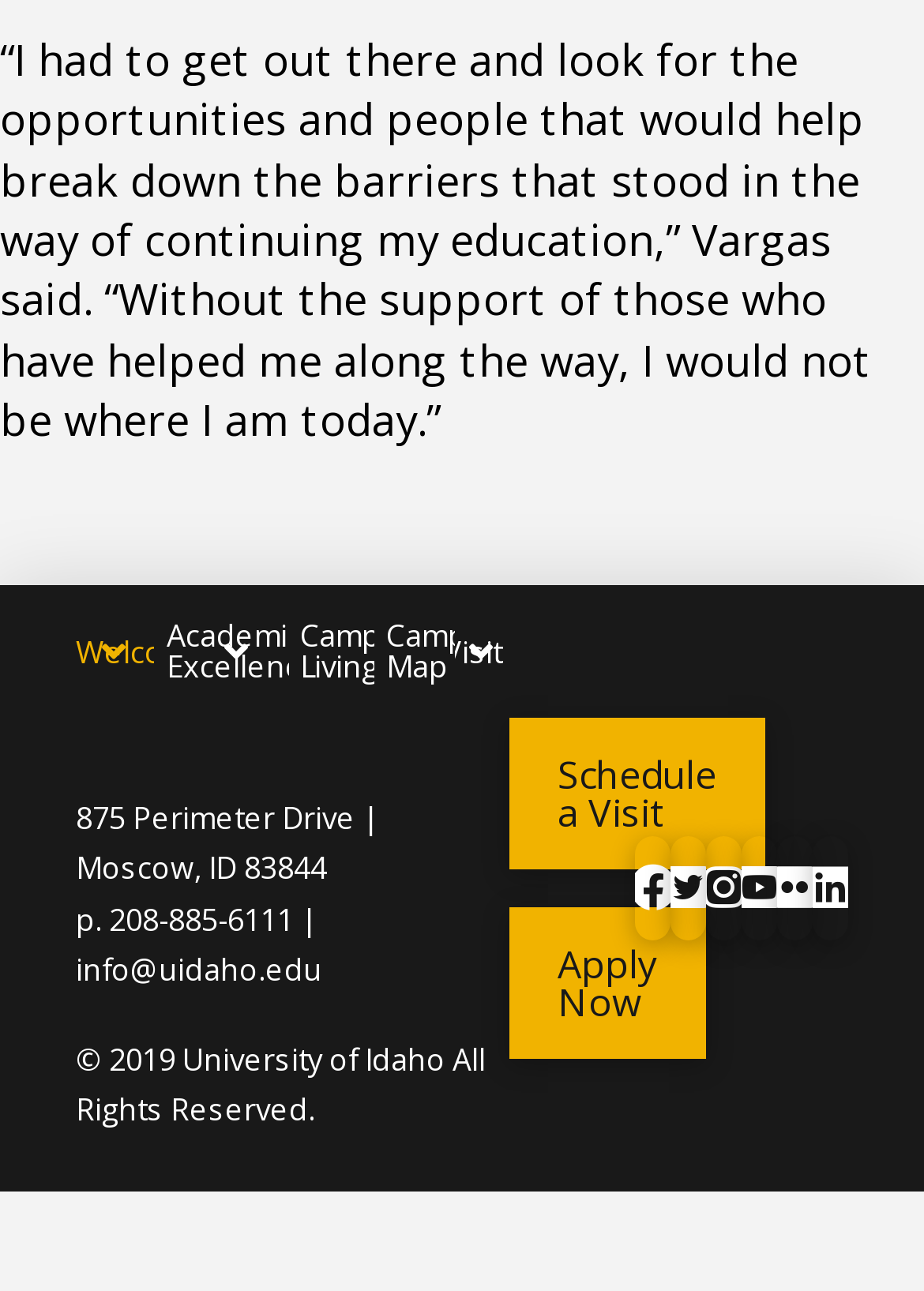Predict the bounding box of the UI element that fits this description: "Campus Living".

[0.312, 0.45, 0.405, 0.559]